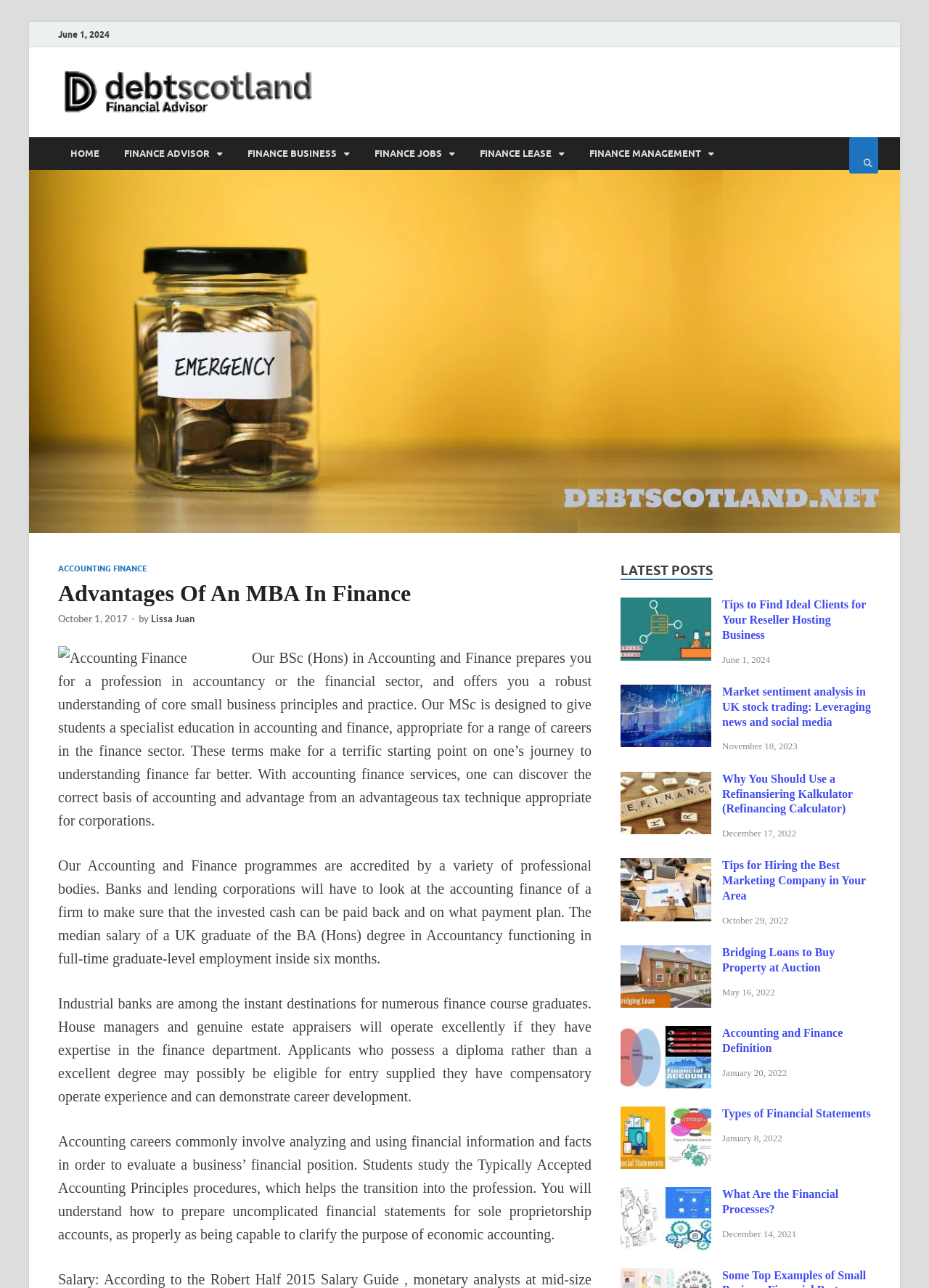Respond to the question below with a single word or phrase:
What is the topic of the article with the image 'Accounting Finance'?

Accounting and Finance